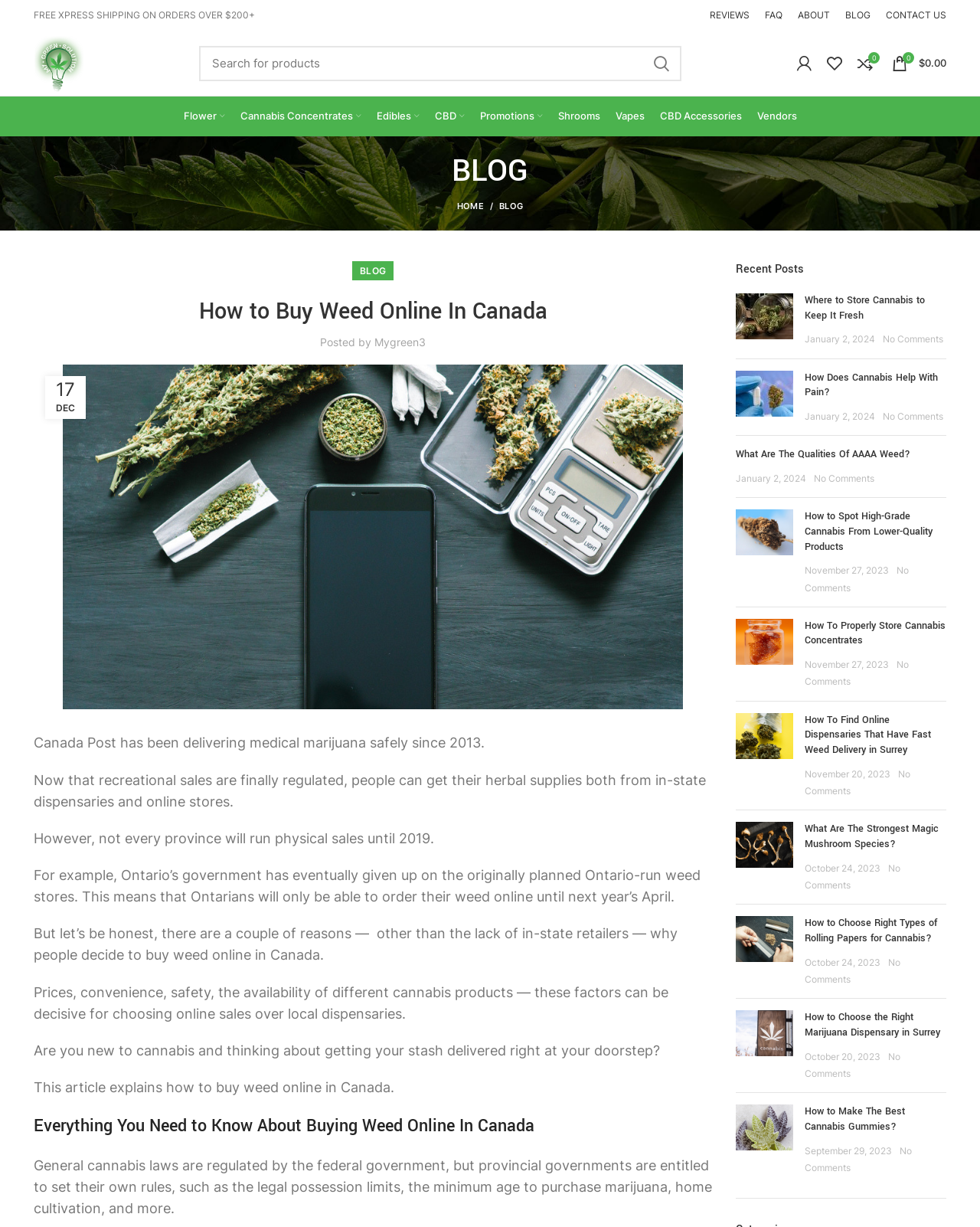Please identify the primary heading of the webpage and give its text content.

How to Buy Weed Online In Canada